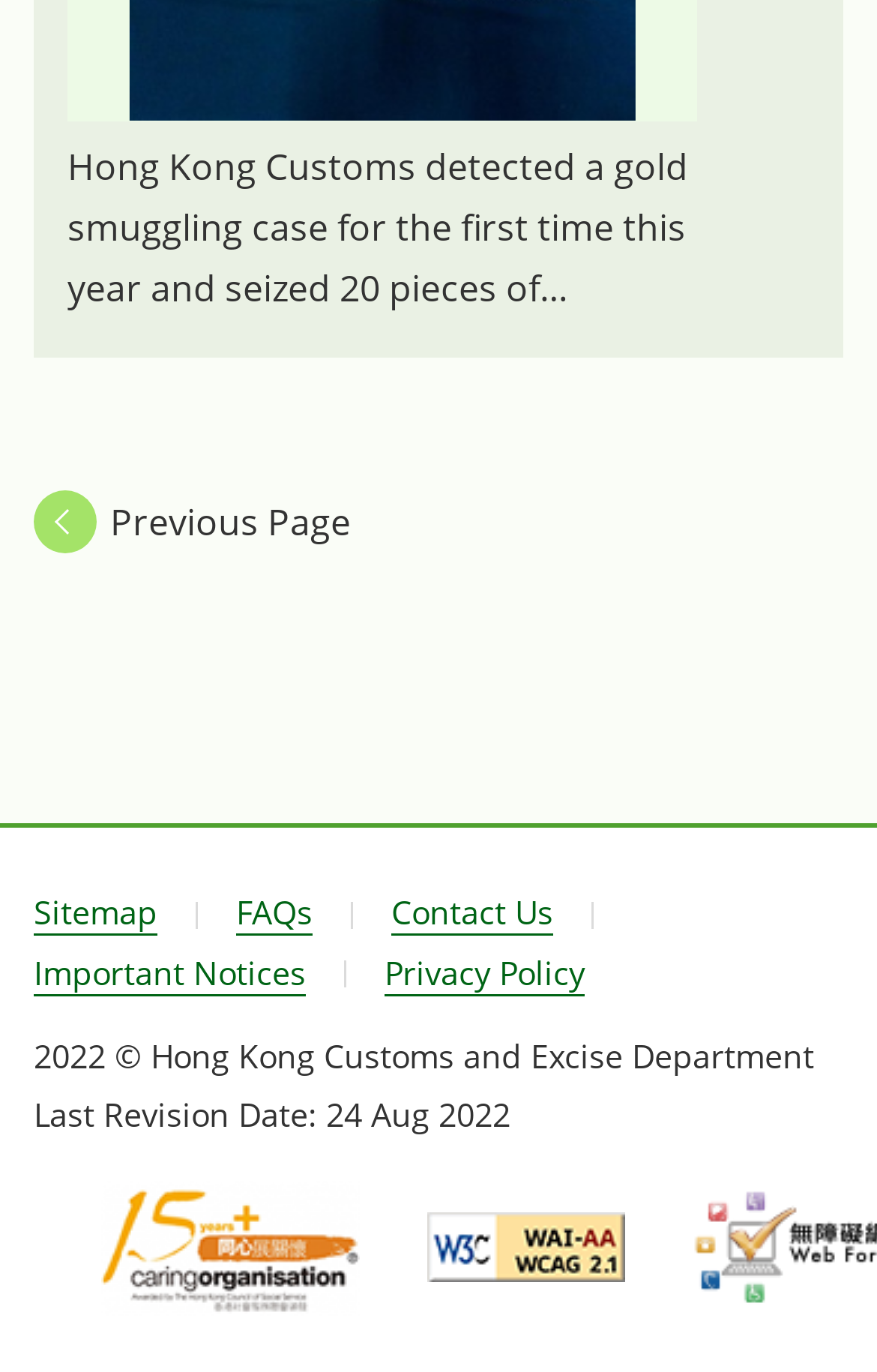Find the bounding box coordinates of the element to click in order to complete this instruction: "visit sitemap". The bounding box coordinates must be four float numbers between 0 and 1, denoted as [left, top, right, bottom].

[0.038, 0.65, 0.179, 0.682]